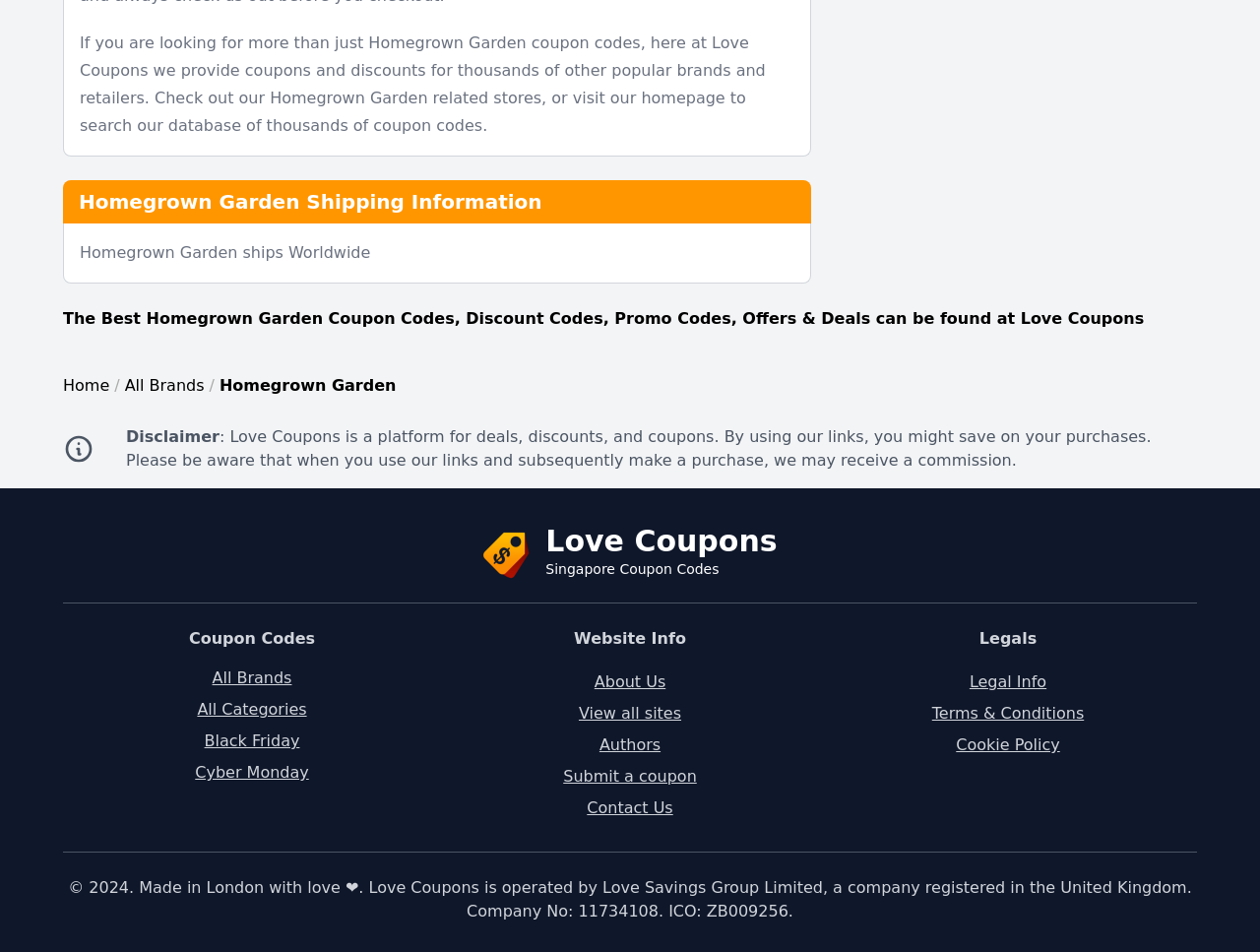Answer briefly with one word or phrase:
What is the disclaimer of Love Coupons?

May receive commission